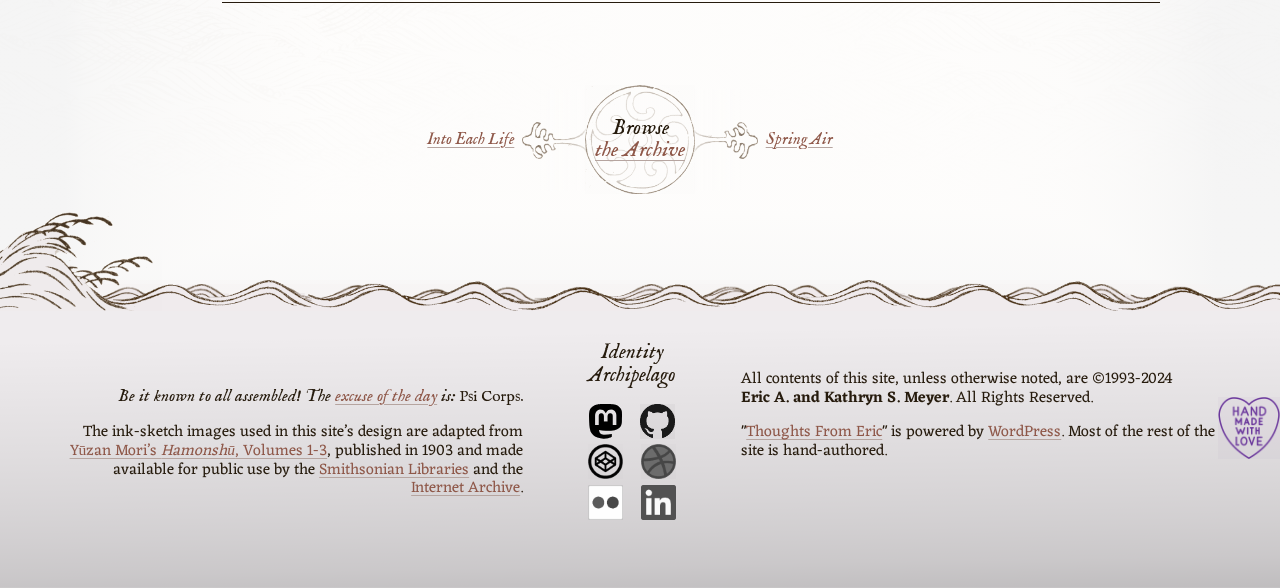Please find and report the bounding box coordinates of the element to click in order to perform the following action: "Visit Into Each Life". The coordinates should be expressed as four float numbers between 0 and 1, in the format [left, top, right, bottom].

[0.244, 0.152, 0.434, 0.324]